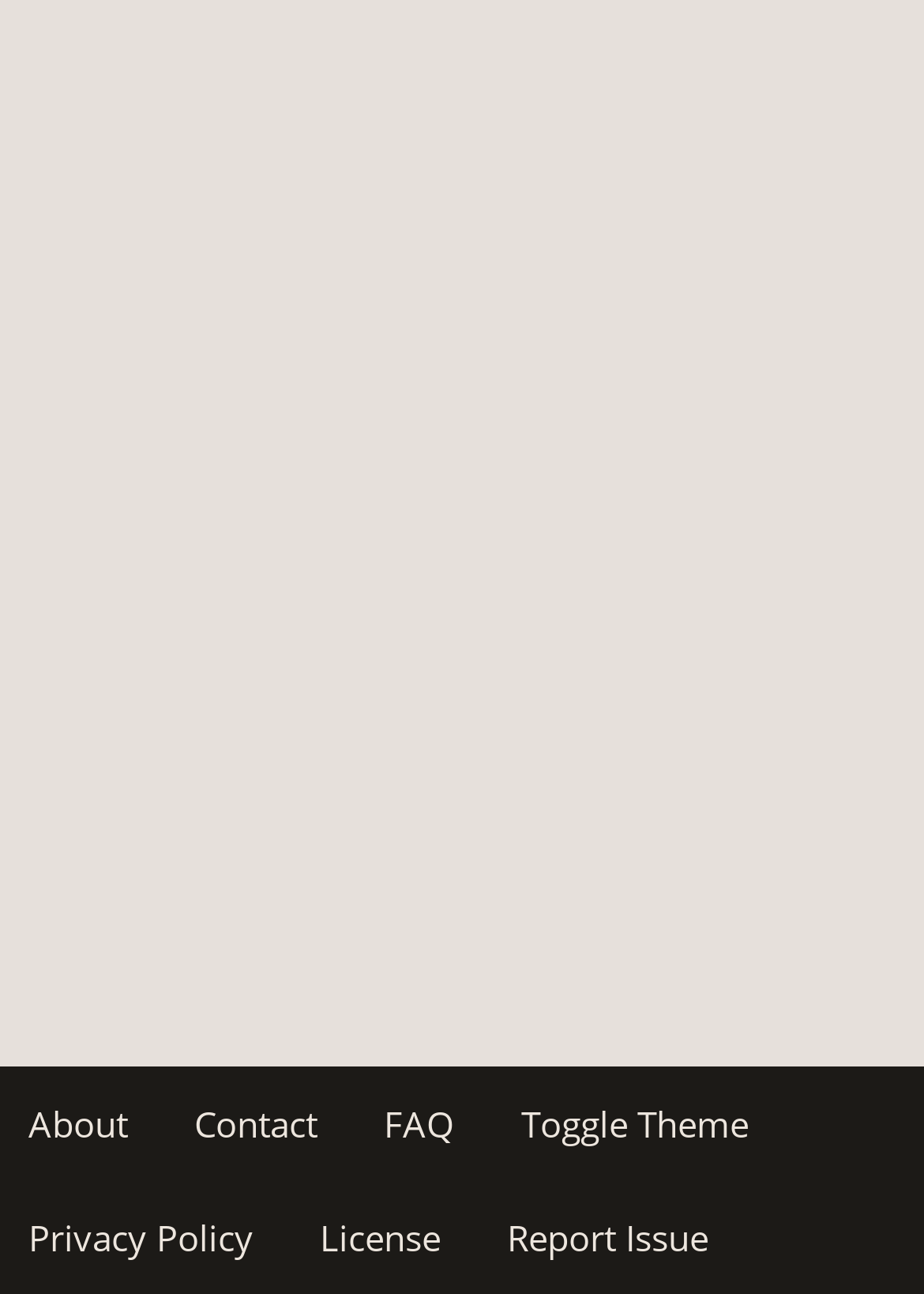What is the last link in the footer?
Offer a detailed and full explanation in response to the question.

I looked at the footer section and found that the last link is 'Report Issue', which is located at the bottom right corner of the footer.